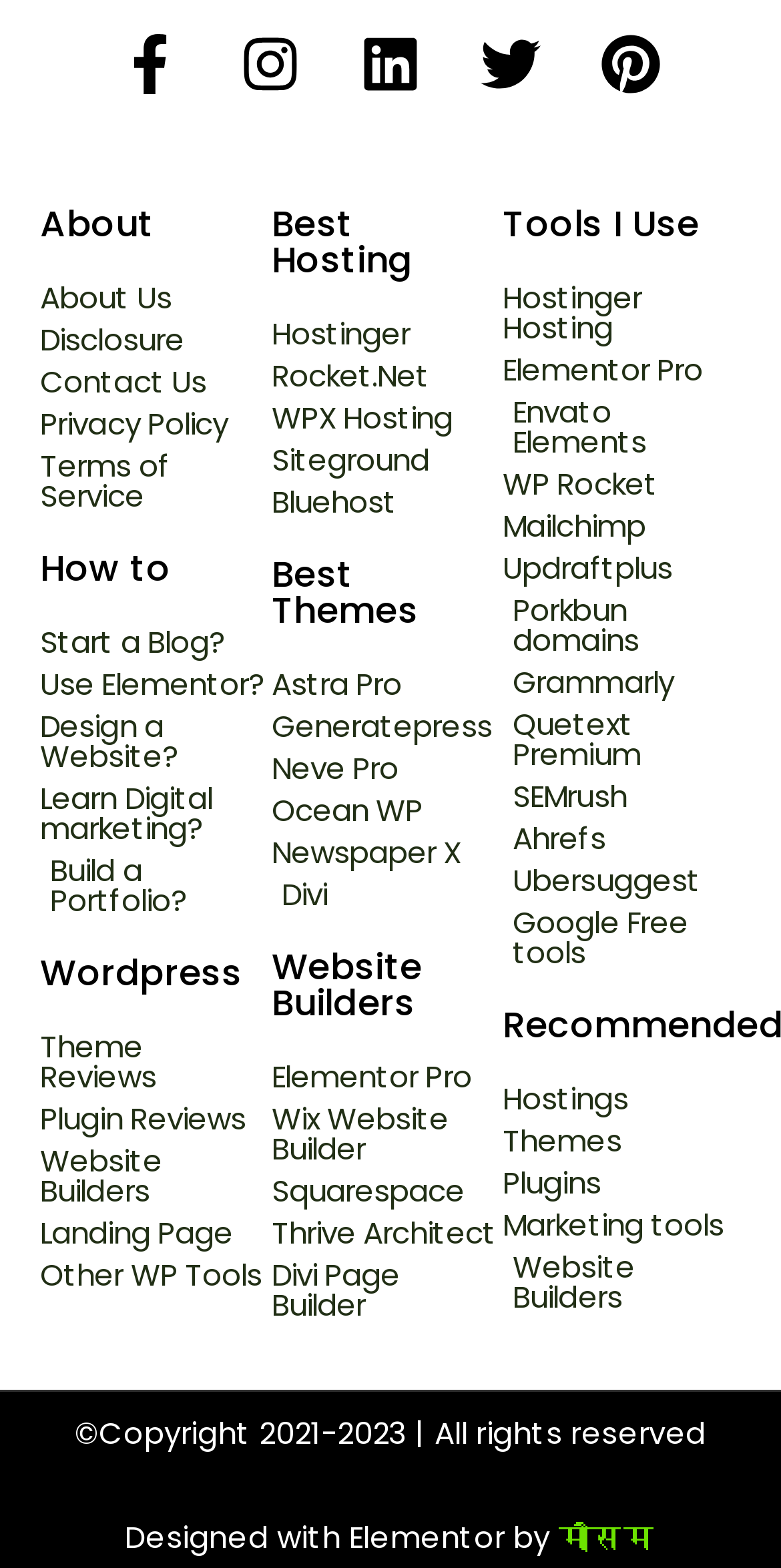Specify the bounding box coordinates of the element's region that should be clicked to achieve the following instruction: "Check out WP Rocket". The bounding box coordinates consist of four float numbers between 0 and 1, in the format [left, top, right, bottom].

[0.644, 0.299, 0.932, 0.318]